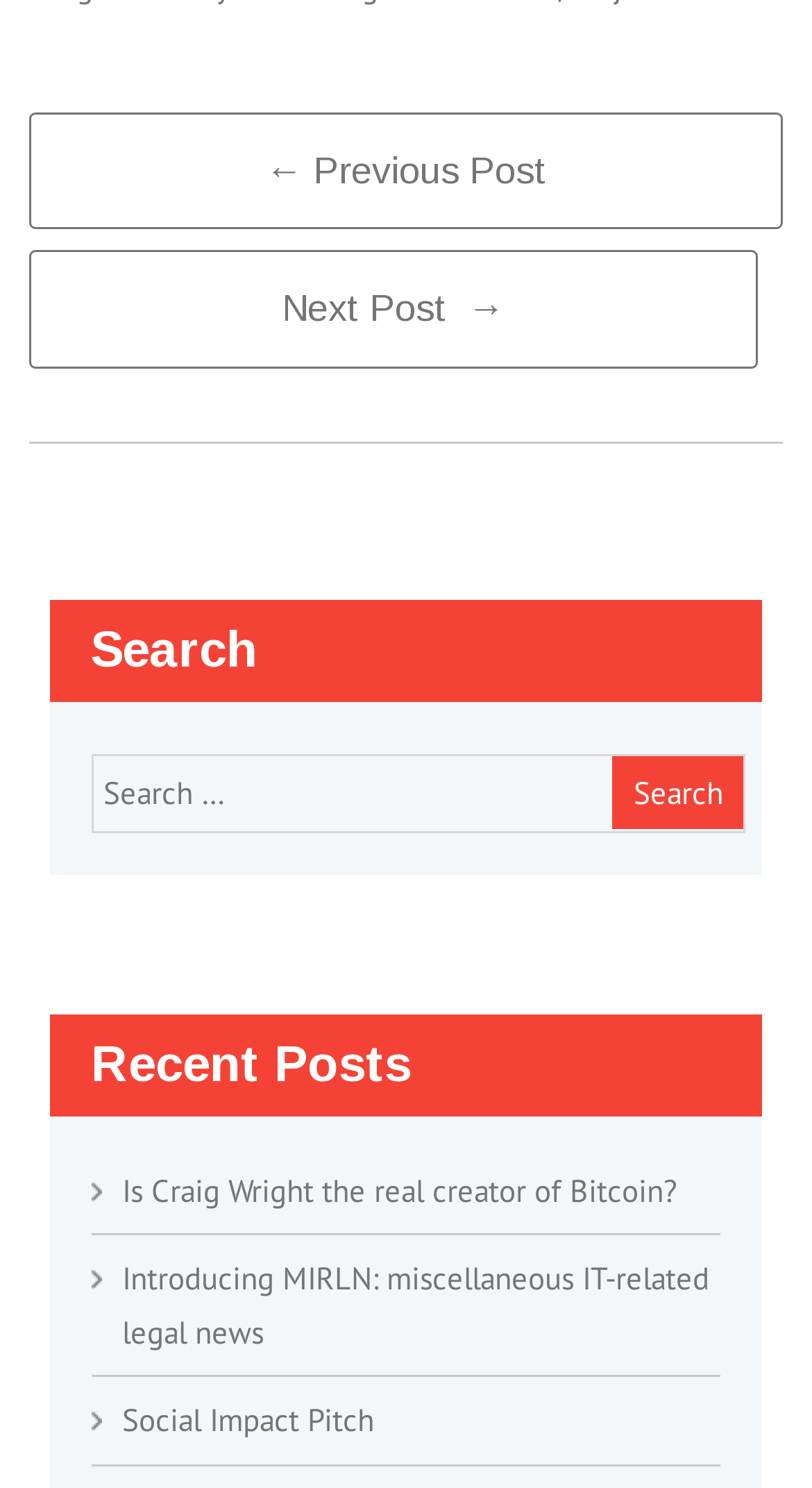Carefully examine the image and provide an in-depth answer to the question: How many headings are present on the page?

There are three headings on the page, namely 'Post Navigation', 'Search', and 'Recent Posts', indicating that there are three headings present on the page.